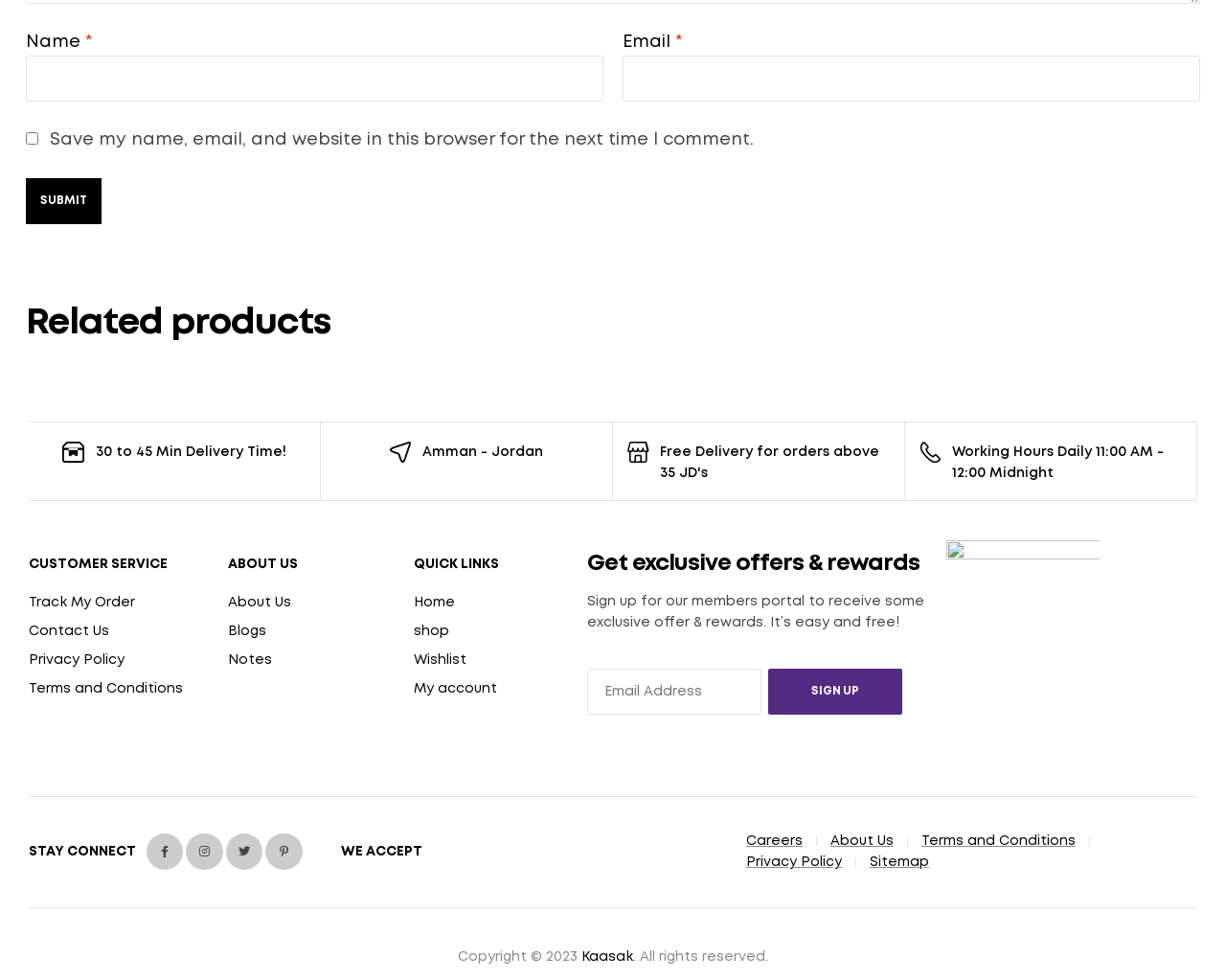Identify the bounding box coordinates of the area you need to click to perform the following instruction: "Enter your name".

[0.021, 0.057, 0.492, 0.104]